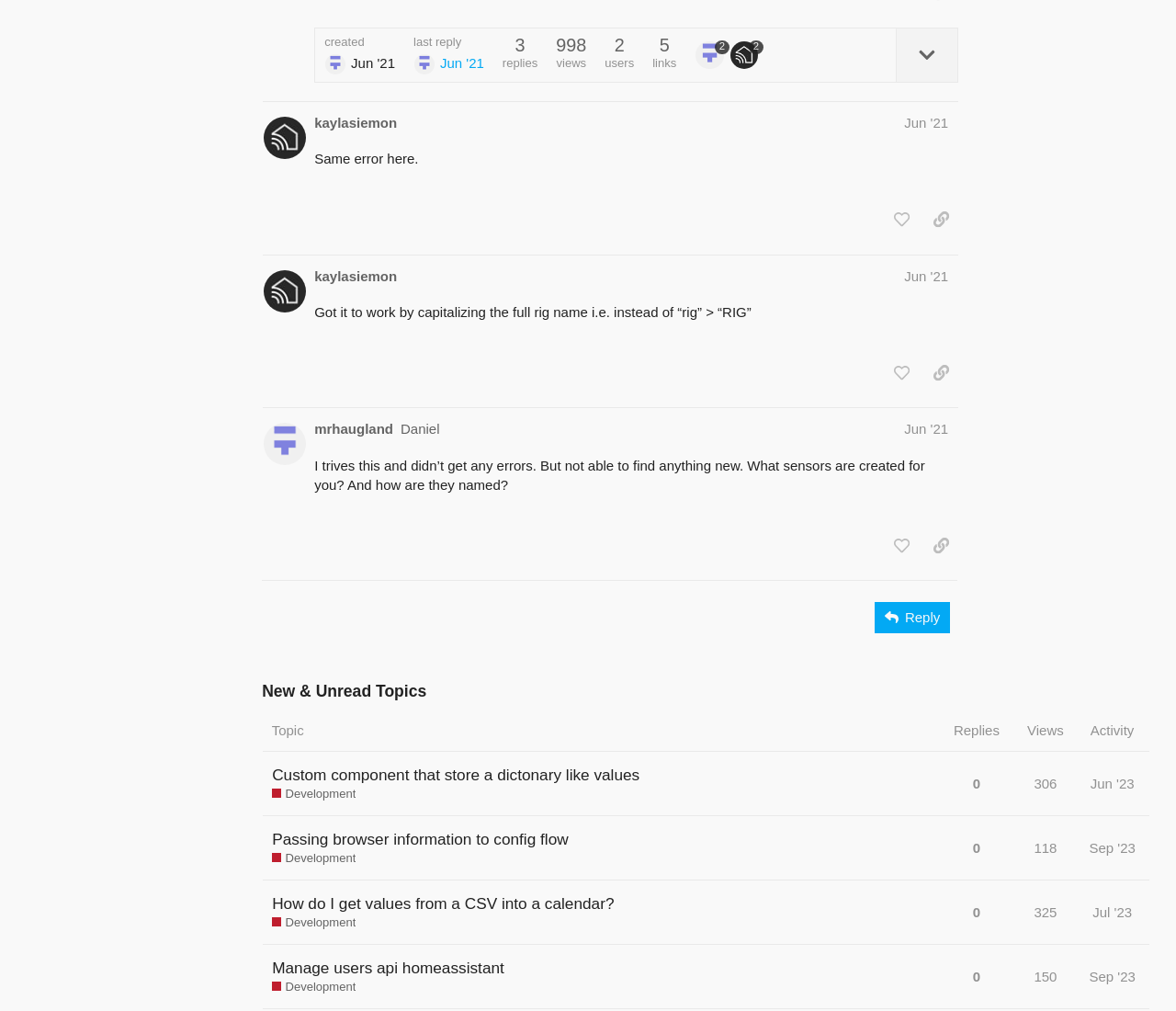Please determine the bounding box coordinates of the area that needs to be clicked to complete this task: 'Reply to the post'. The coordinates must be four float numbers between 0 and 1, formatted as [left, top, right, bottom].

[0.744, 0.595, 0.808, 0.626]